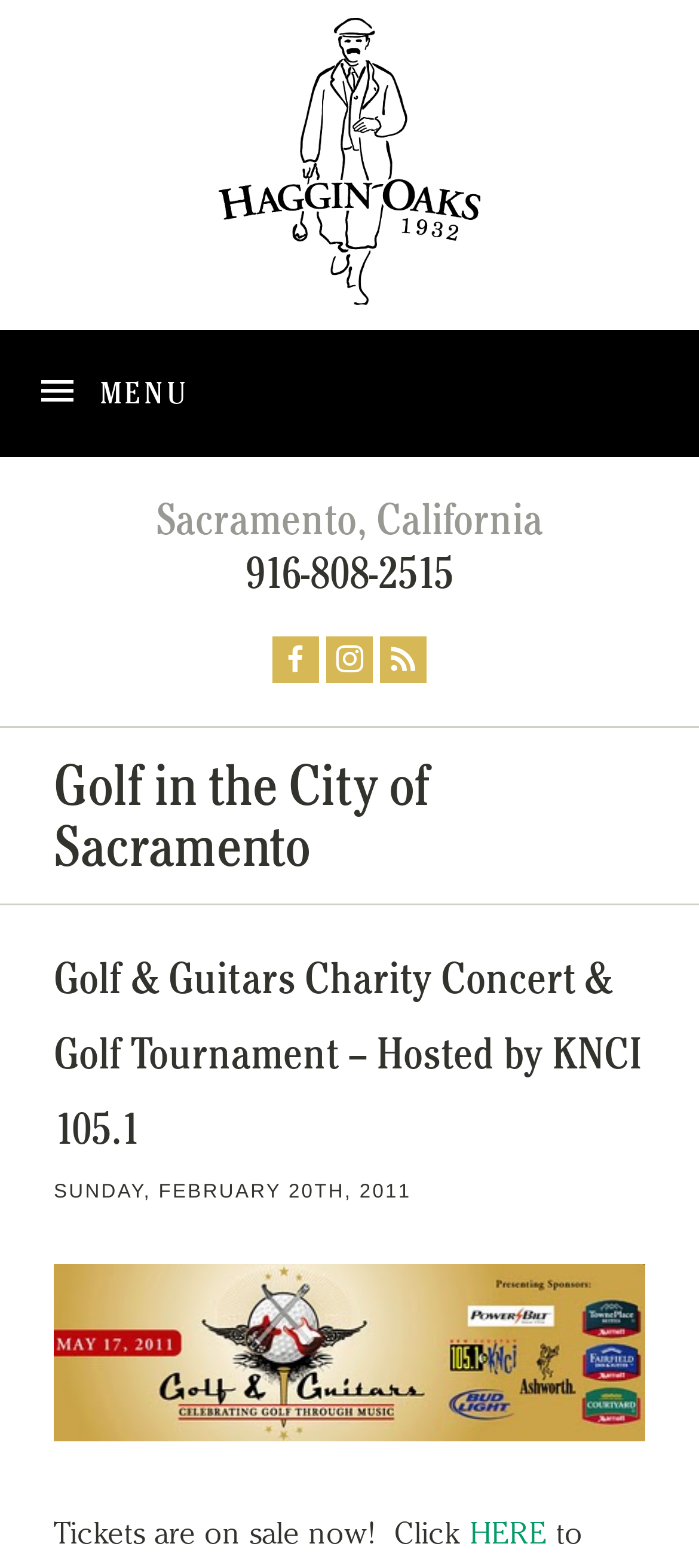What is the date of the Golf & Guitars event? Based on the image, give a response in one word or a short phrase.

Sunday, February 20th, 2011